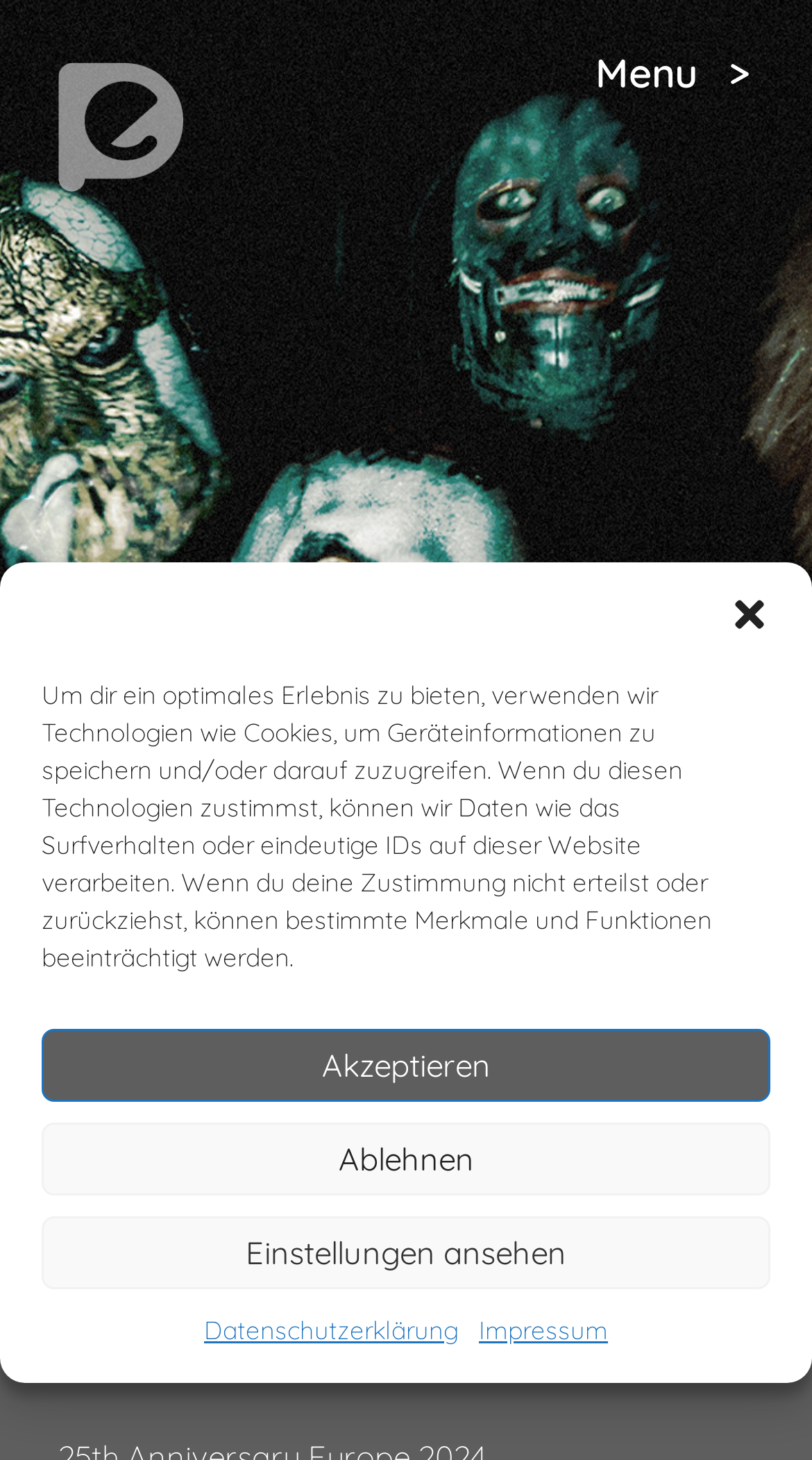Locate the bounding box coordinates of the element's region that should be clicked to carry out the following instruction: "Read Datenschutzerklärung". The coordinates need to be four float numbers between 0 and 1, i.e., [left, top, right, bottom].

[0.251, 0.897, 0.564, 0.926]